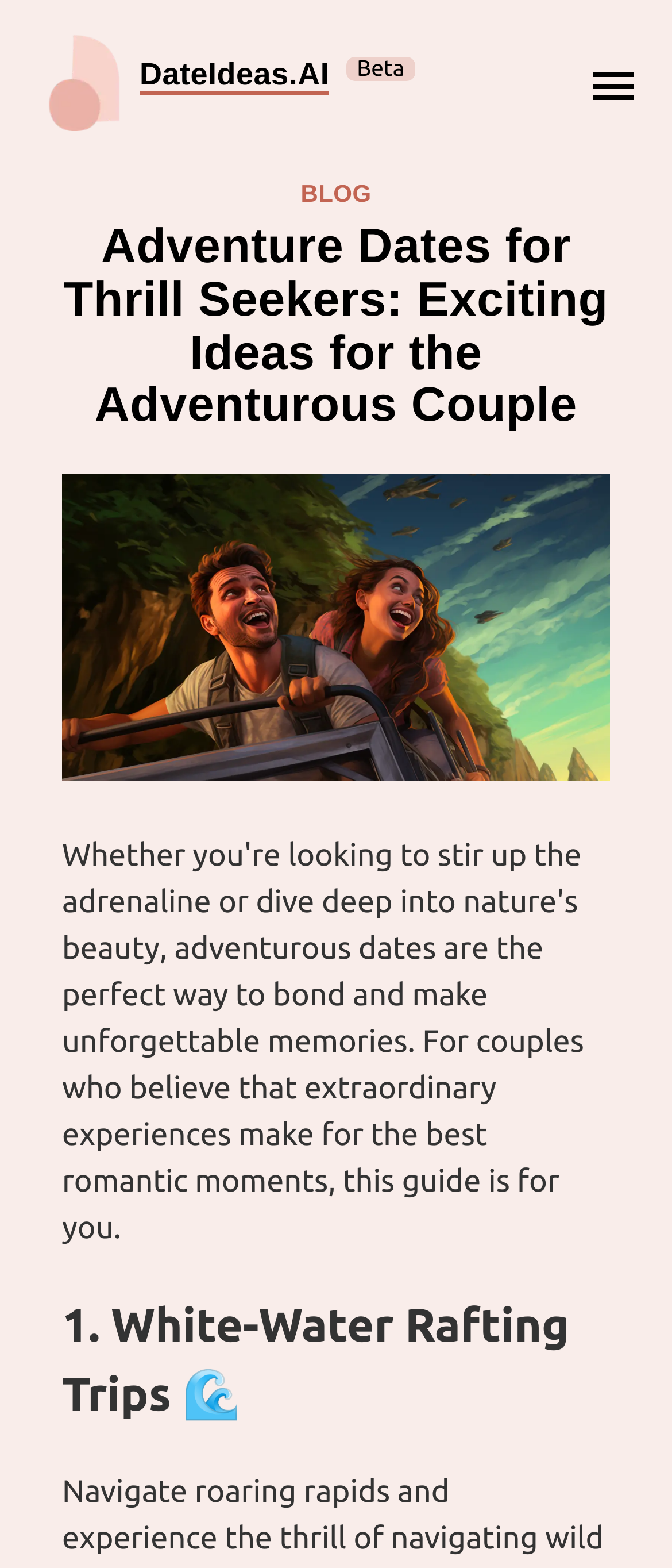Determine the main headline of the webpage and provide its text.

Adventure Dates for Thrill Seekers: Exciting Ideas for the Adventurous Couple